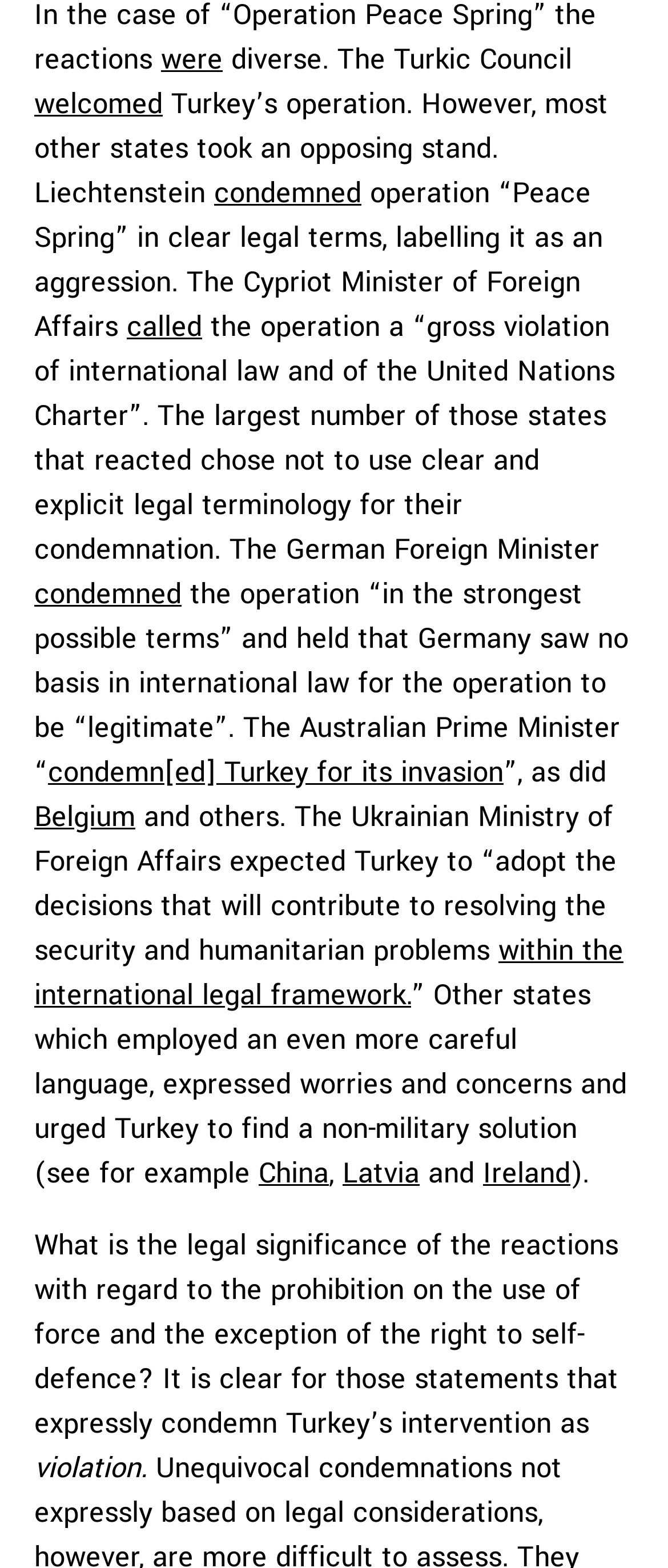What is the operation referred to in the text?
Using the image, elaborate on the answer with as much detail as possible.

The operation is referred to as 'Peace Spring' in the text, which is mentioned in the context of Turkey's intervention and the reactions of various countries.